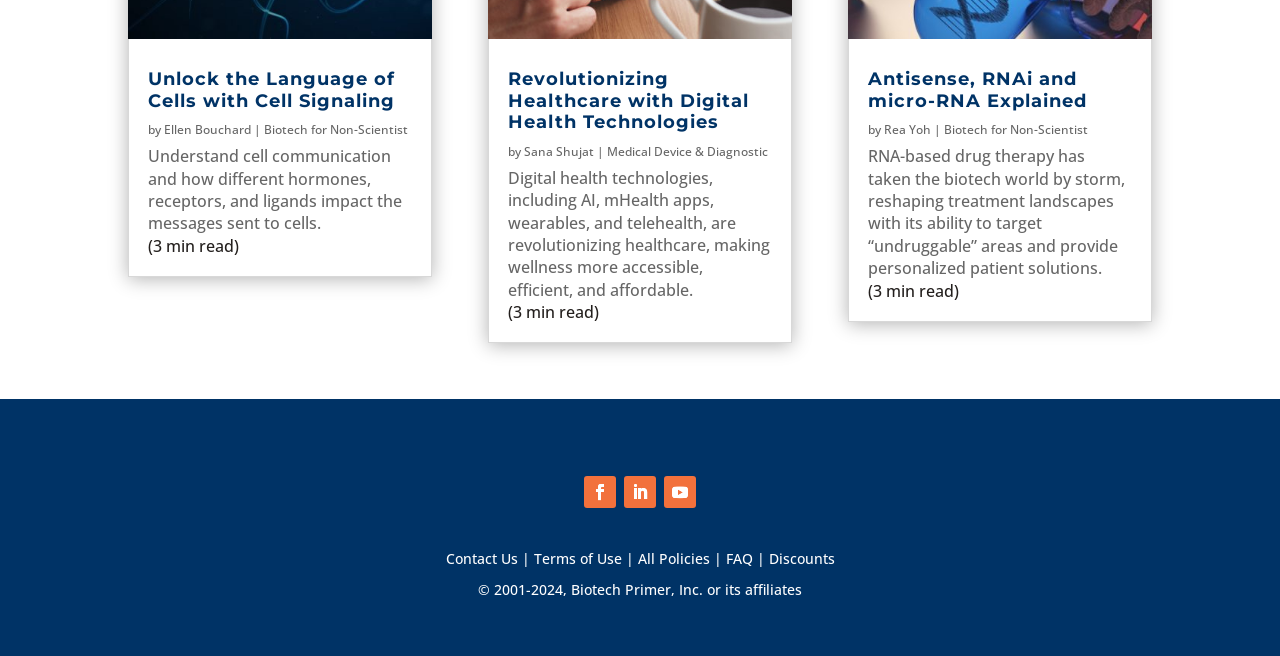What is the estimated reading time of the third article?
Based on the image, answer the question with a single word or brief phrase.

3 min read